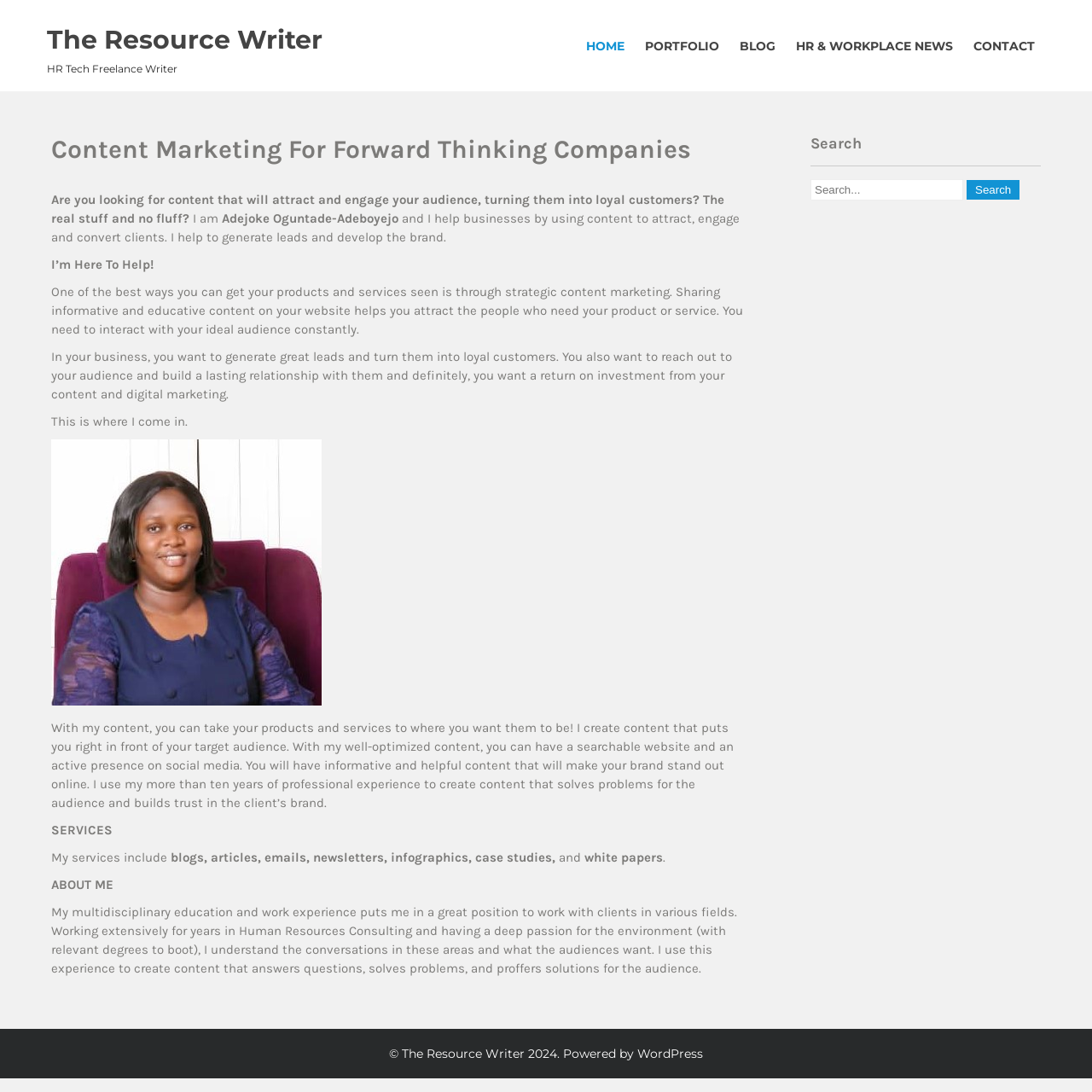Specify the bounding box coordinates (top-left x, top-left y, bottom-right x, bottom-right y) of the UI element in the screenshot that matches this description: name="s" placeholder="Search..."

[0.742, 0.164, 0.882, 0.184]